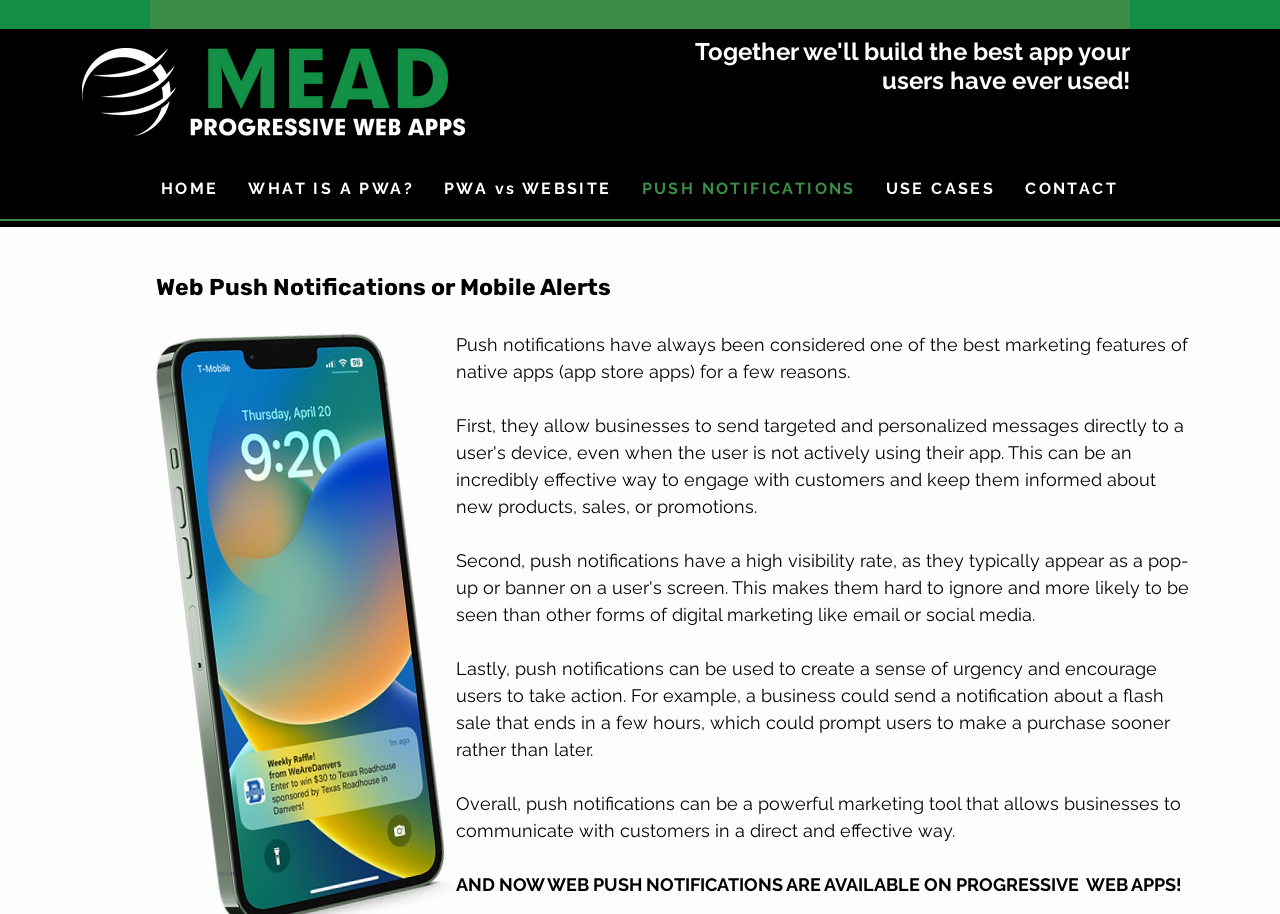Based on the description "USE CASES", find the bounding box of the specified UI element.

[0.683, 0.185, 0.786, 0.228]